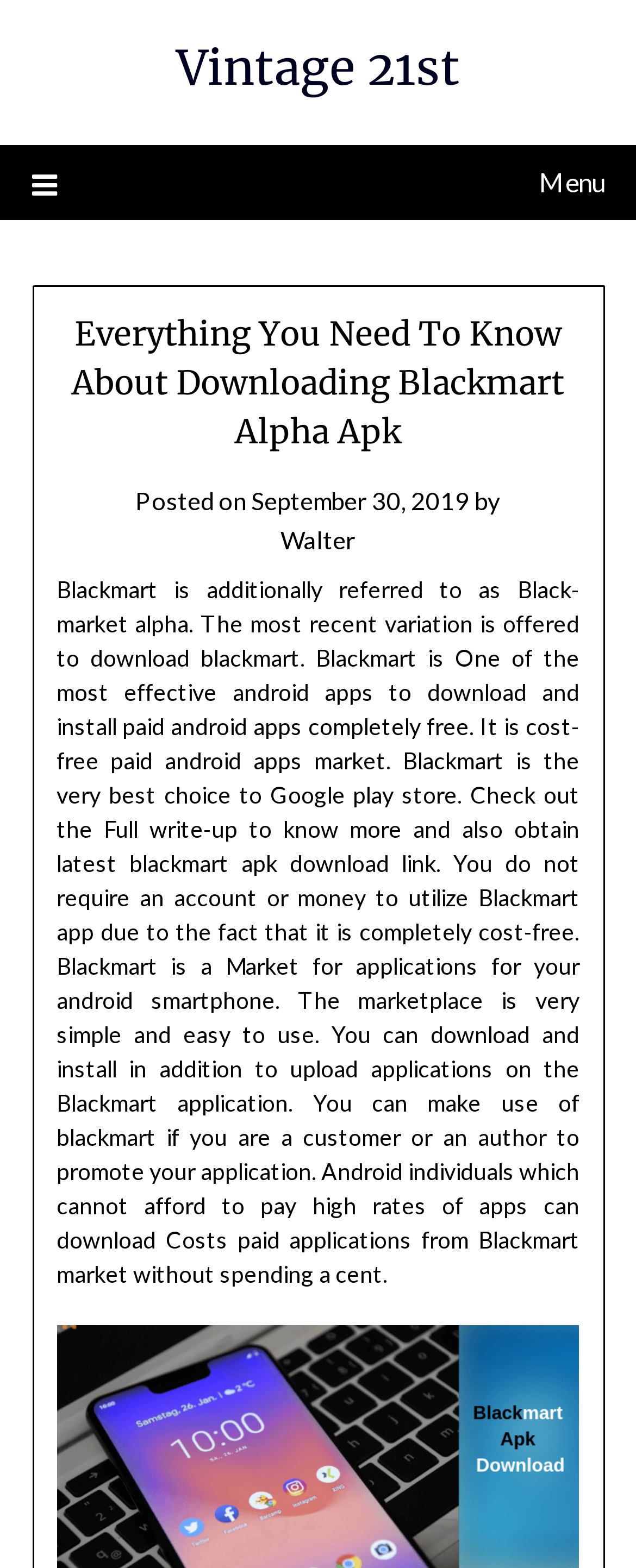Using the provided description: "September 30, 2019October 1, 2019", find the bounding box coordinates of the corresponding UI element. The output should be four float numbers between 0 and 1, in the format [left, top, right, bottom].

[0.395, 0.309, 0.738, 0.328]